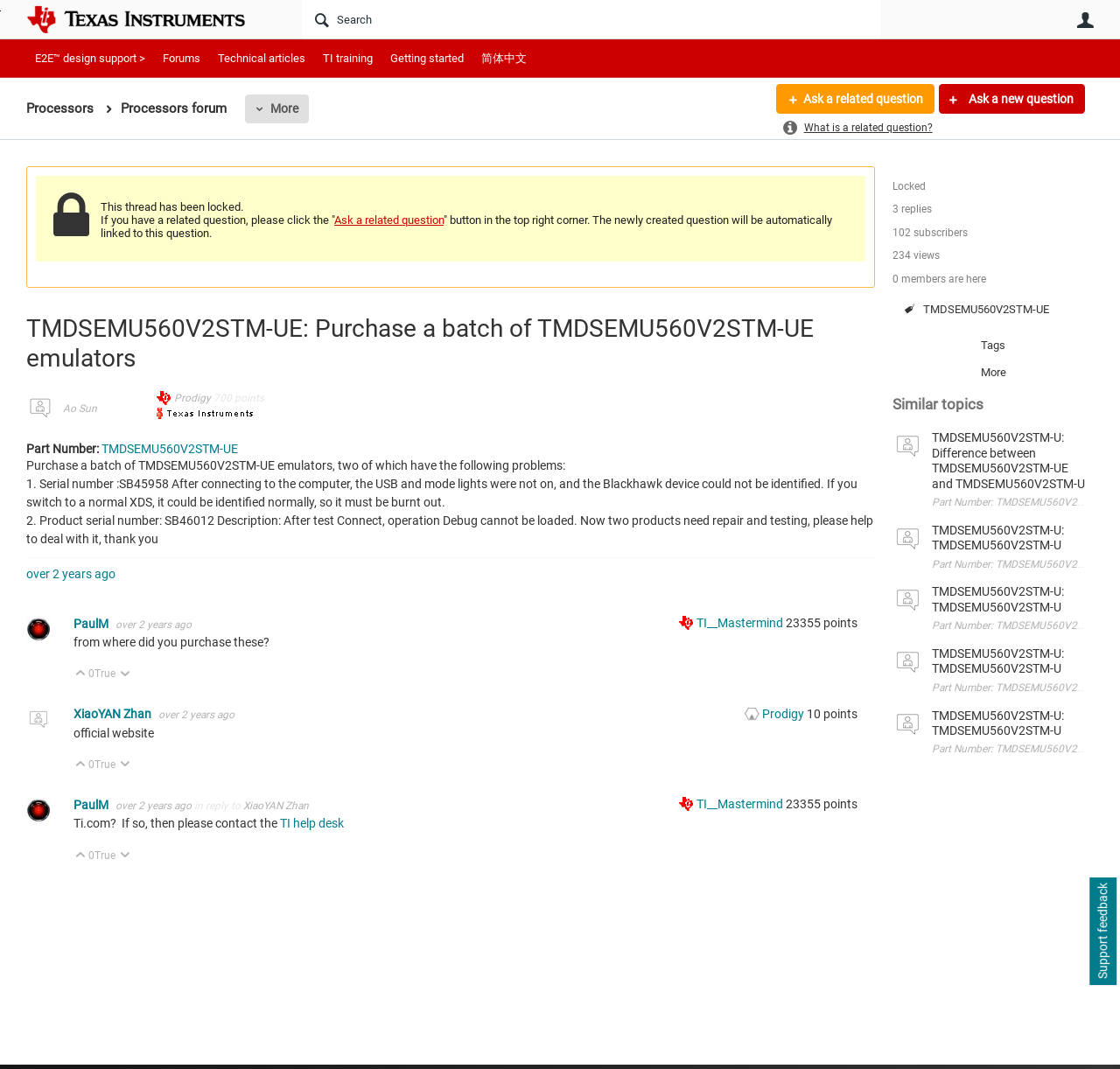Who is the author of the original post?
Look at the image and provide a short answer using one word or a phrase.

Ao Sun